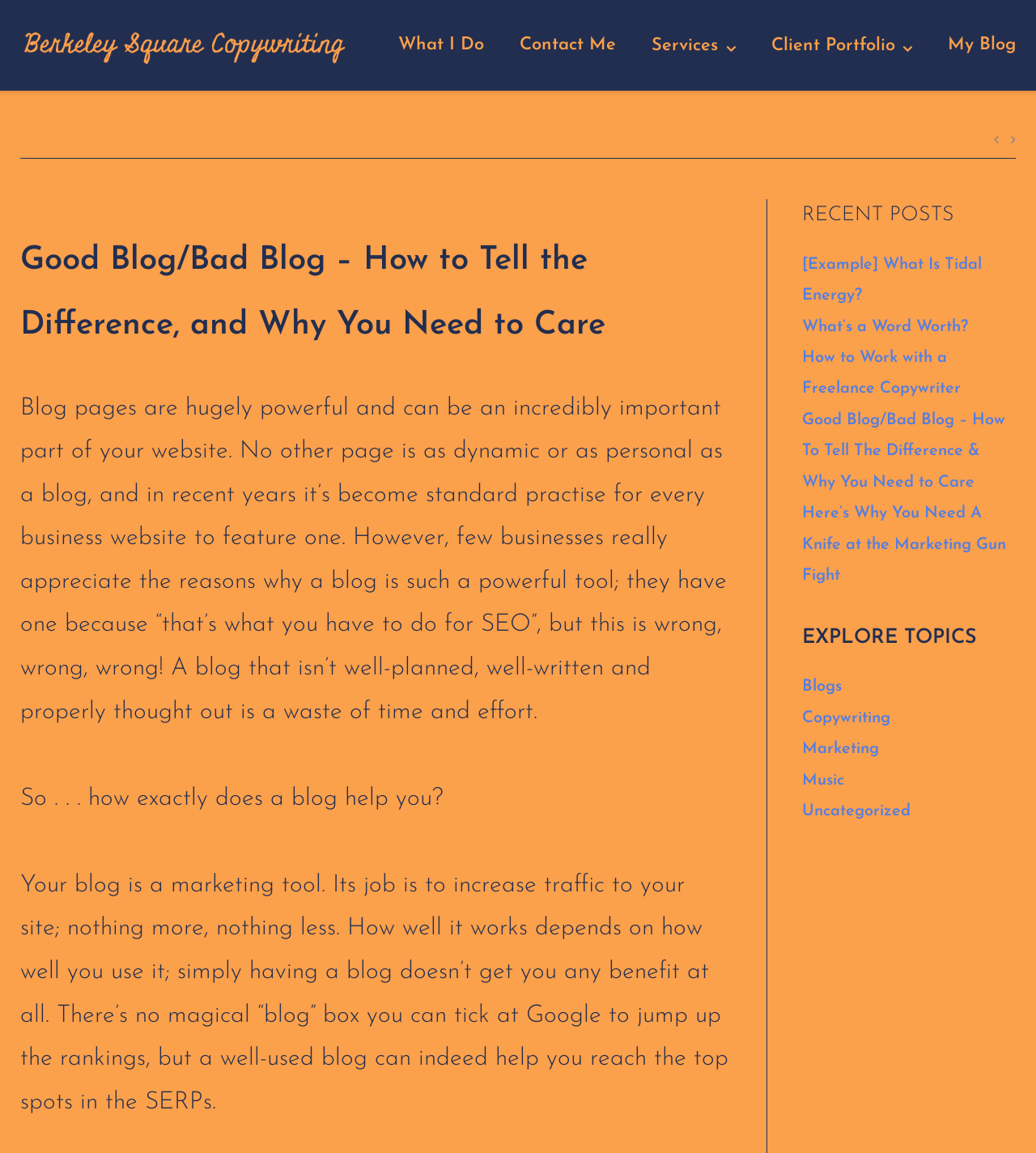Carefully observe the image and respond to the question with a detailed answer:
What are the topics that can be explored?

I found the topics that can be explored by looking at the section labeled 'EXPLORE TOPICS', where I saw 5 links to different topics, including 'Blogs', 'Copywriting', 'Marketing', 'Music', and 'Uncategorized'.